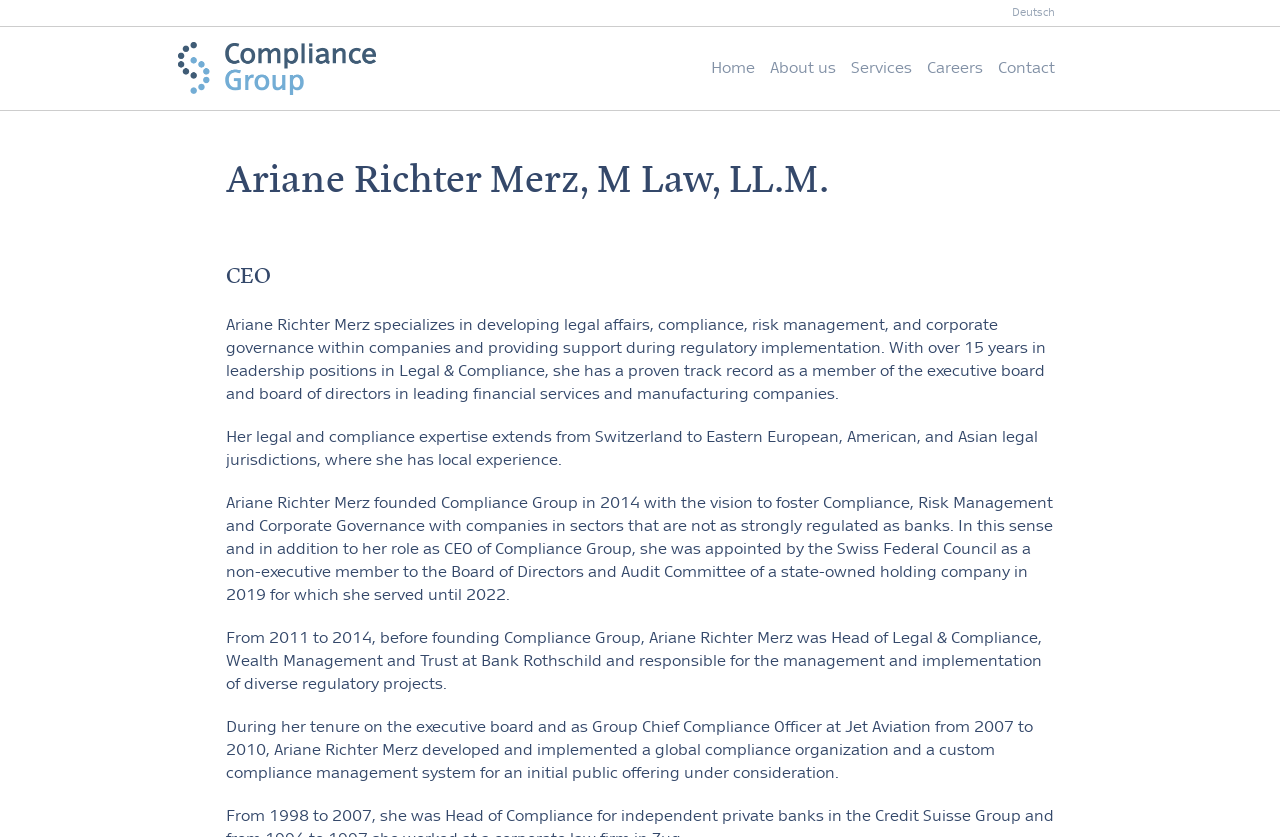Please give a one-word or short phrase response to the following question: 
What was Ariane Richter Merz's role at Bank Rothschild?

Head of Legal & Compliance